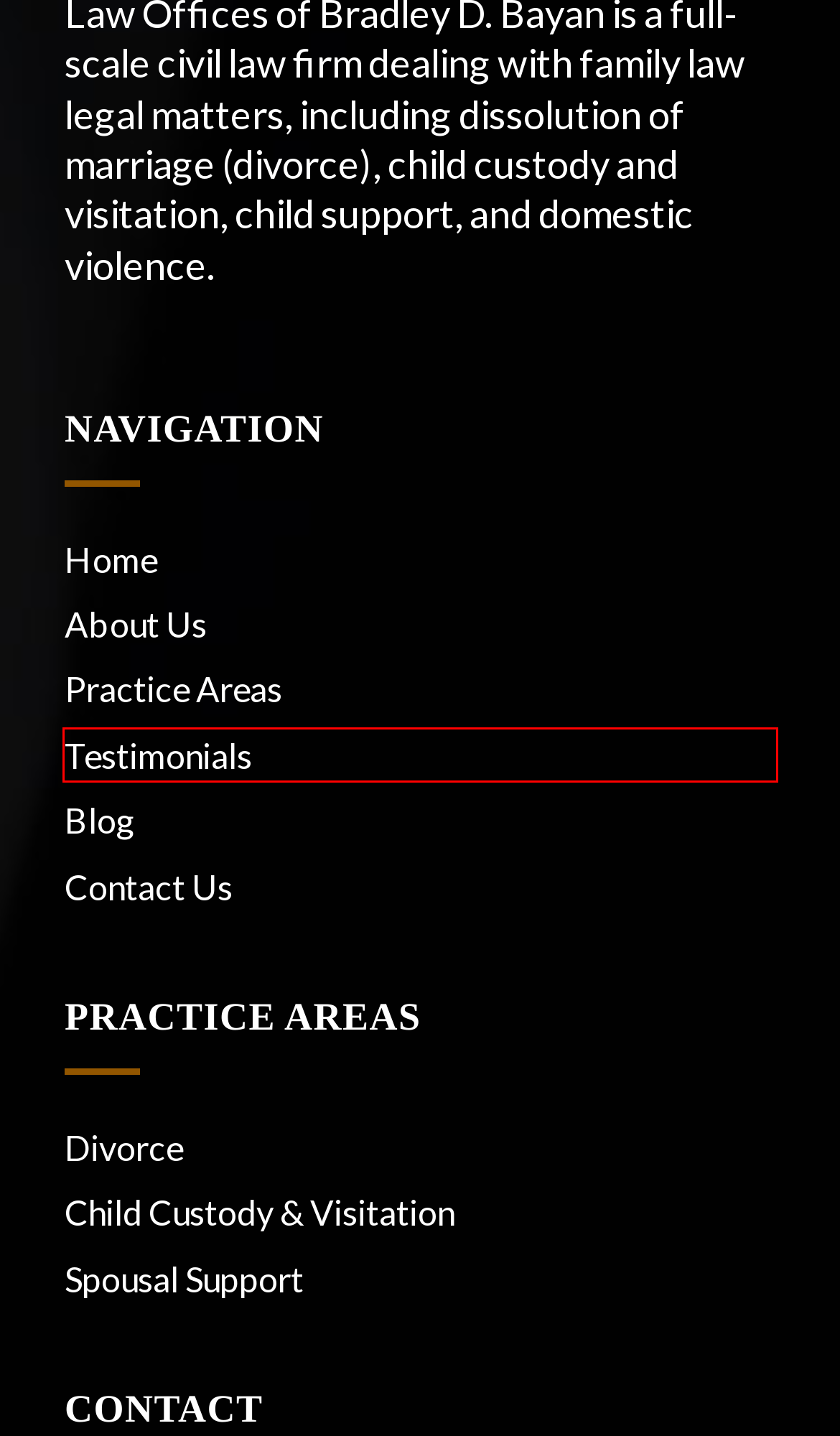You have a screenshot of a webpage with a red rectangle bounding box around a UI element. Choose the best description that matches the new page after clicking the element within the bounding box. The candidate descriptions are:
A. Testimonials - Law Offices of Bradley D. Bayan - Redwood City, CA
B. Spousal Support - Law Offices of Bradley D. Bayan - Redwood City, CA
C. Child Support - Law Offices of Bradley D. Bayan - Redwood City, CA
D. Blog - Law Offices of Bradley D. Bayan - Redwood City, CA
E. Redwood City, CA Divorce Lawyer - Bradley D. Bayan
F. Divorce Law - Law Offices of Bradley D. Bayan - Redwood City, CA
G. Legal Separation vs. Divorce in California - Law Offices of Bradley D. Bayan - Redwood City, CA
H. child support in california Archives - Law Offices of Bradley D. Bayan - Redwood City, CA

A